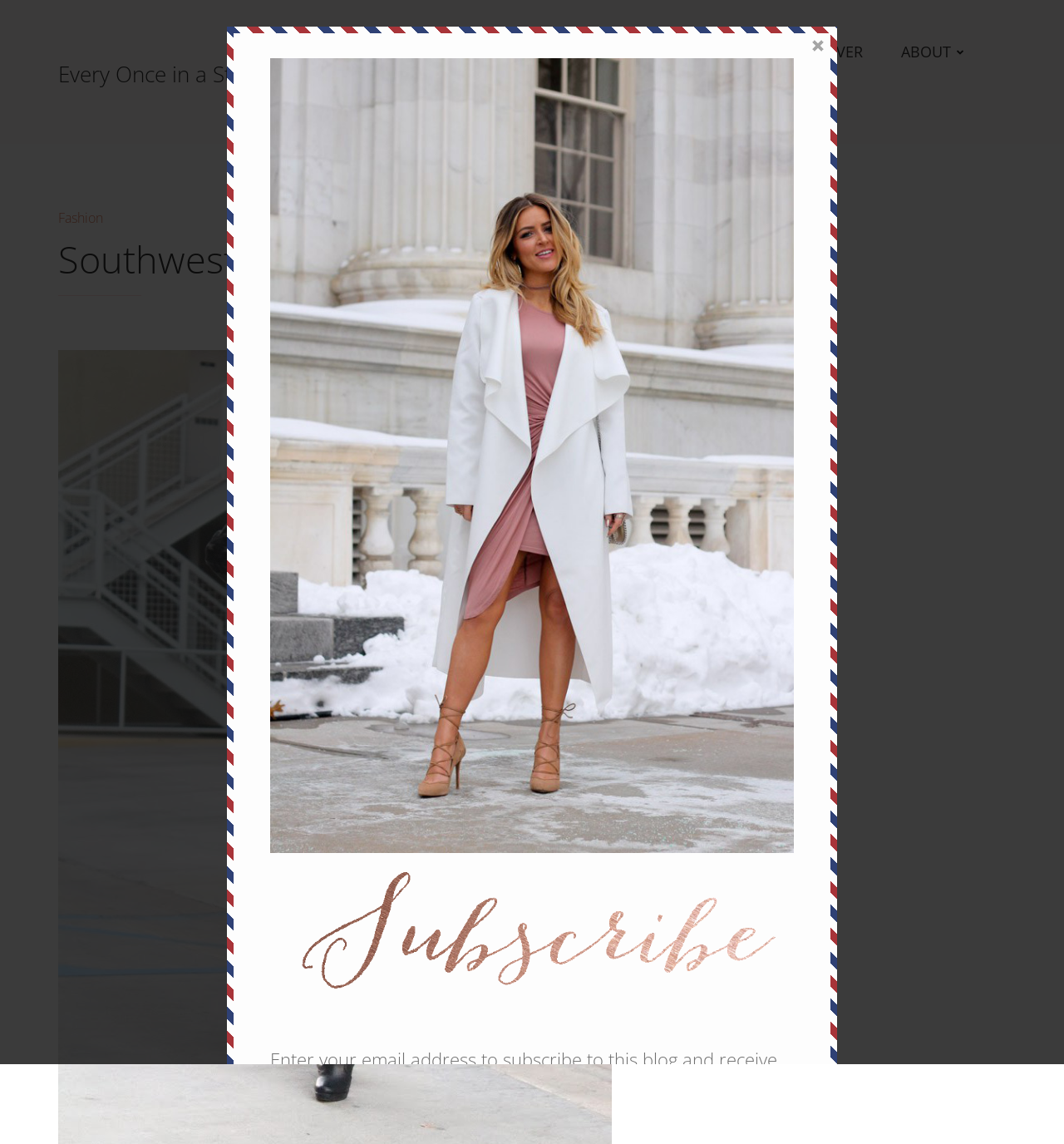Kindly determine the bounding box coordinates of the area that needs to be clicked to fulfill this instruction: "View fashion posts".

[0.383, 0.026, 0.478, 0.065]